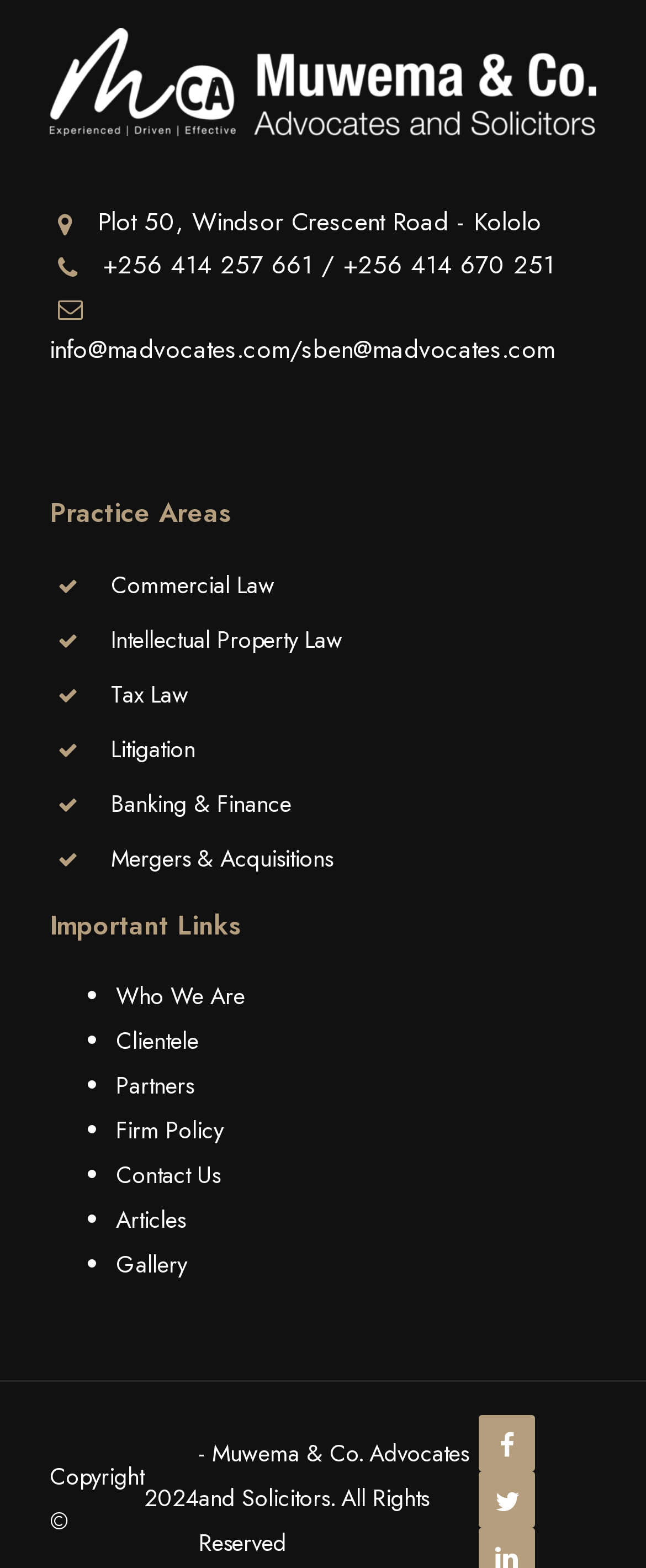Please identify the bounding box coordinates of the clickable area that will allow you to execute the instruction: "Contact Us".

[0.179, 0.738, 0.341, 0.76]